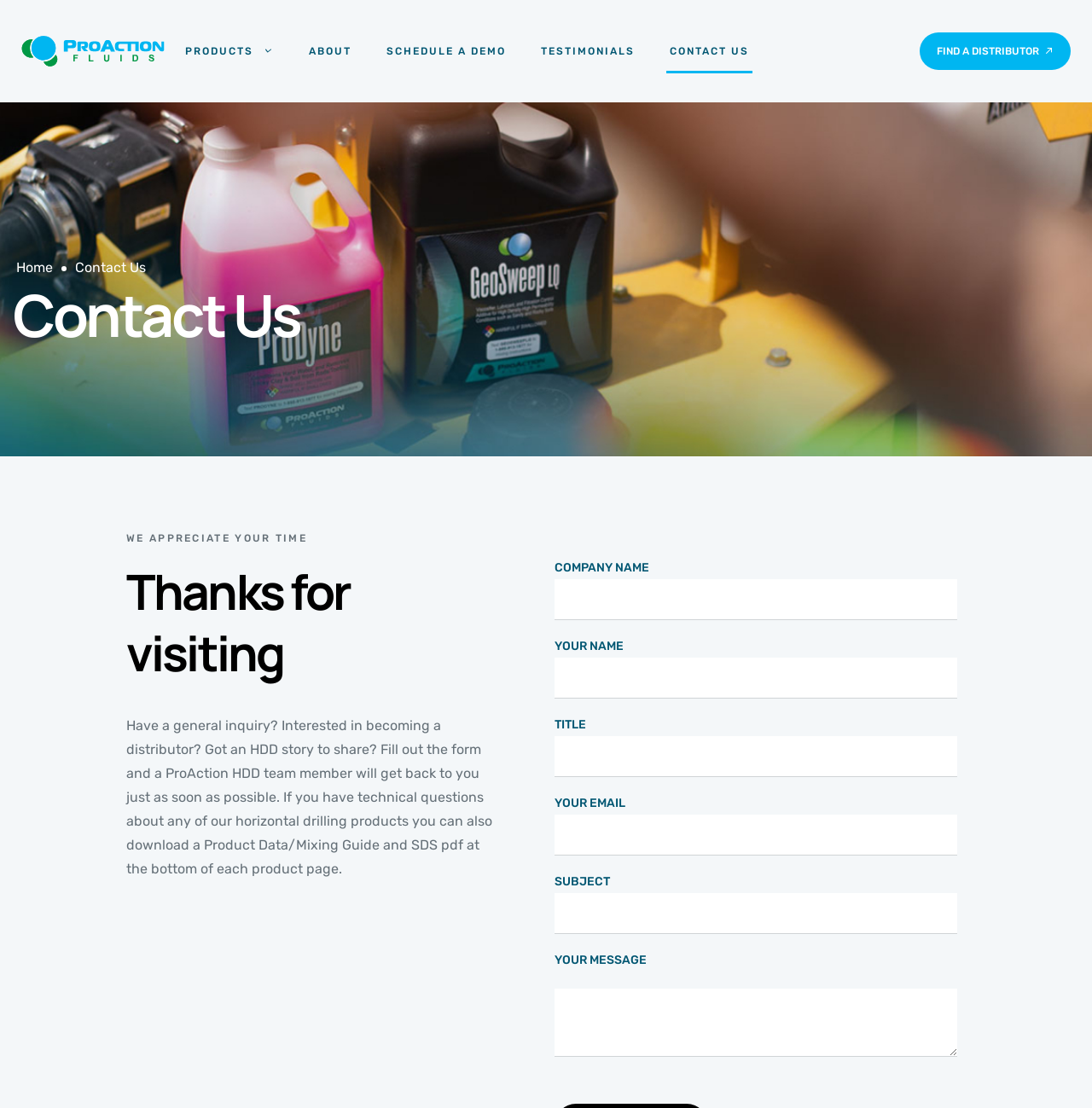How many links are in the top navigation menu?
Please provide a comprehensive answer based on the details in the screenshot.

The top navigation menu contains links to 'PRODUCTS', 'ABOUT', 'SCHEDULE A DEMO', 'TESTIMONIALS', and 'CONTACT US', which are 5 links in total.